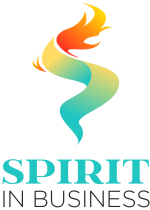Use the details in the image to answer the question thoroughly: 
What font style is used for the text 'SPIRIT IN BUSINESS'?

The caption states that the text 'SPIRIT IN BUSINESS' is displayed in an elegant, modern font, which implies that the font style is a combination of elegance and modernity.